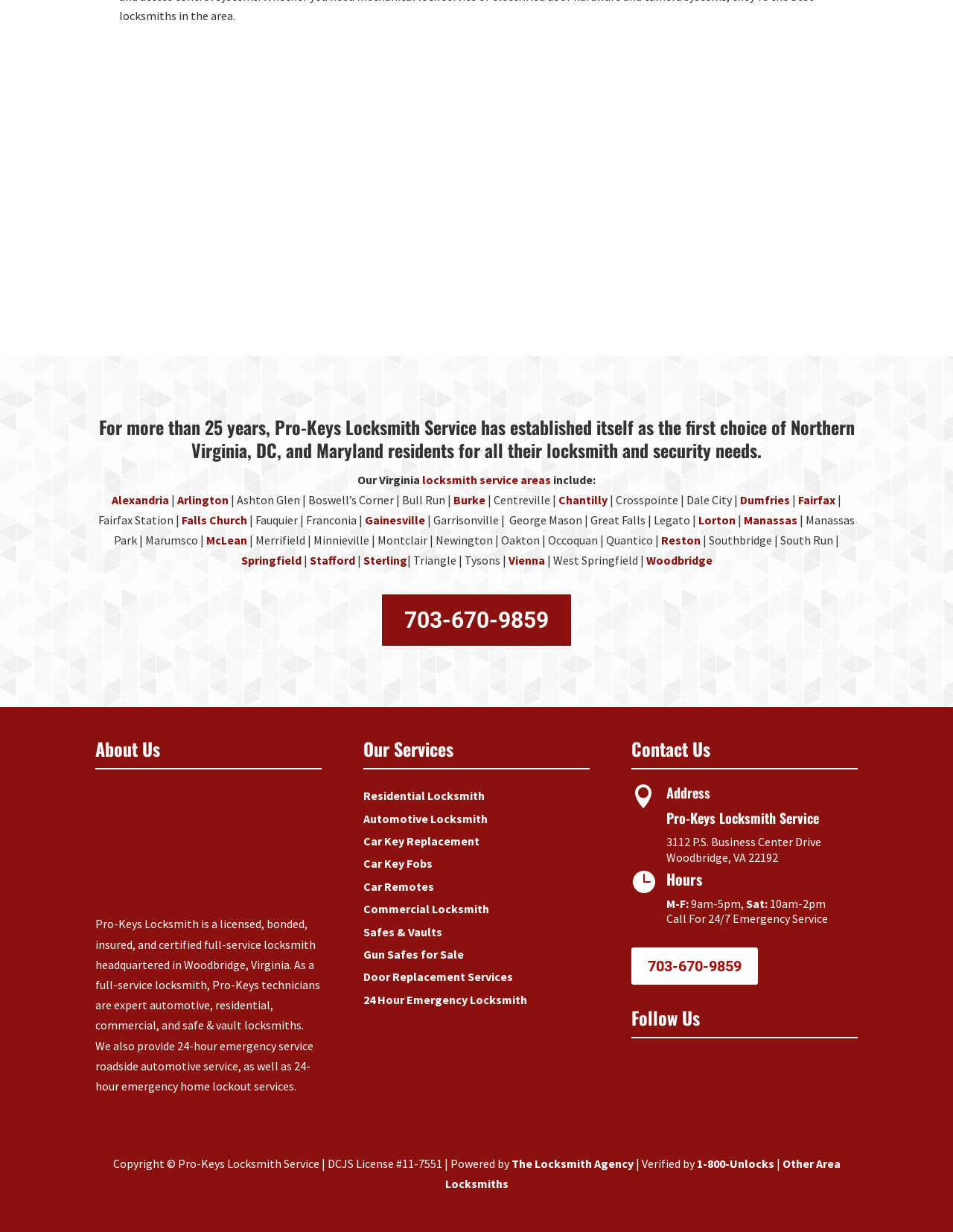What is the name of the locksmith service?
Please give a detailed and thorough answer to the question, covering all relevant points.

I found the answer by looking at the heading 'For more than 25 years, Pro-Keys Locksmith Service has established itself...' which indicates that Pro-Keys Locksmith Service is the name of the locksmith service.